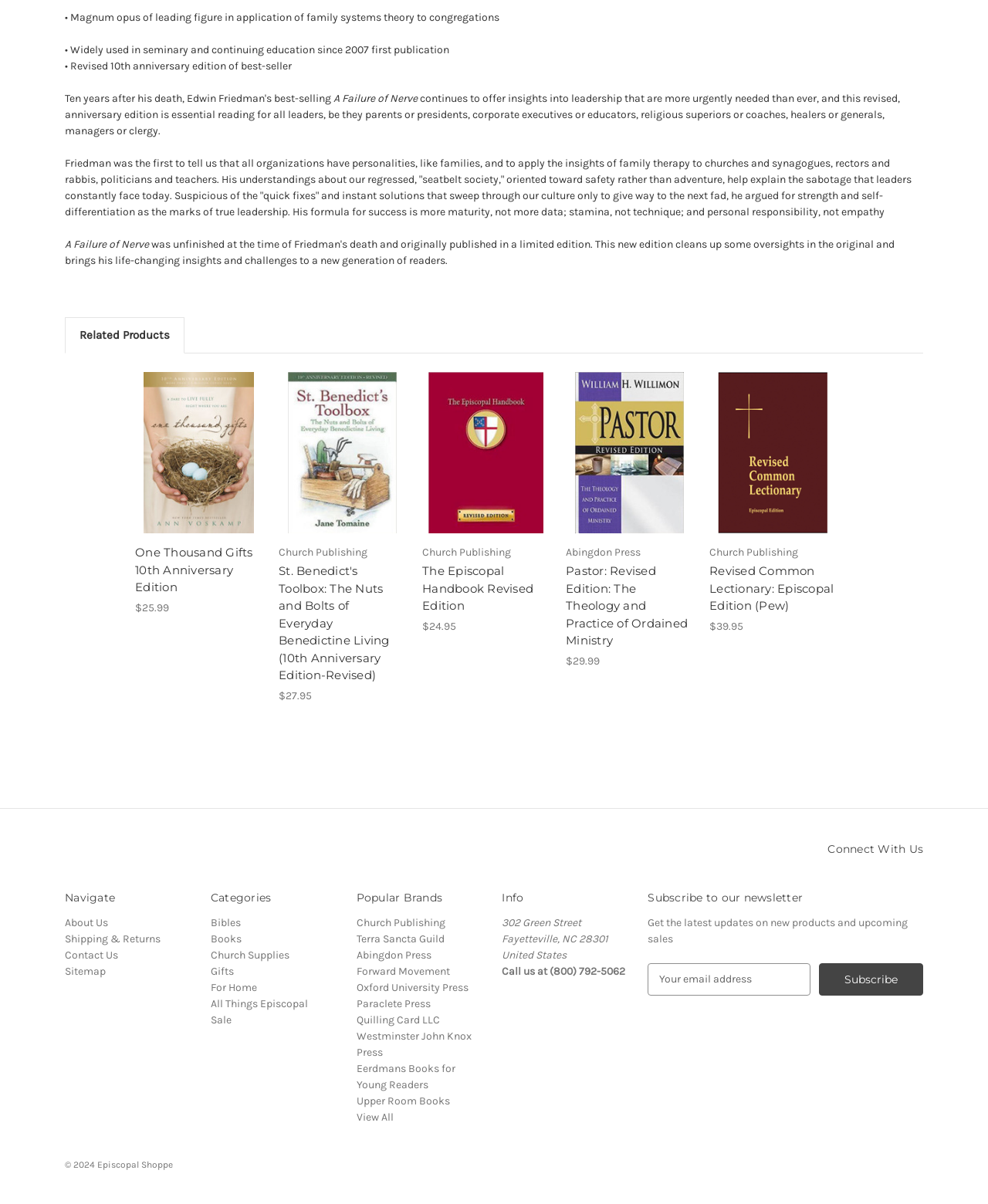Examine the image carefully and respond to the question with a detailed answer: 
How many related products are displayed on the page?

The number of related products is obtained by counting the number of article elements within the tabpanel element with ID 215. There are four article elements, each containing a related product, hence the answer is 4.